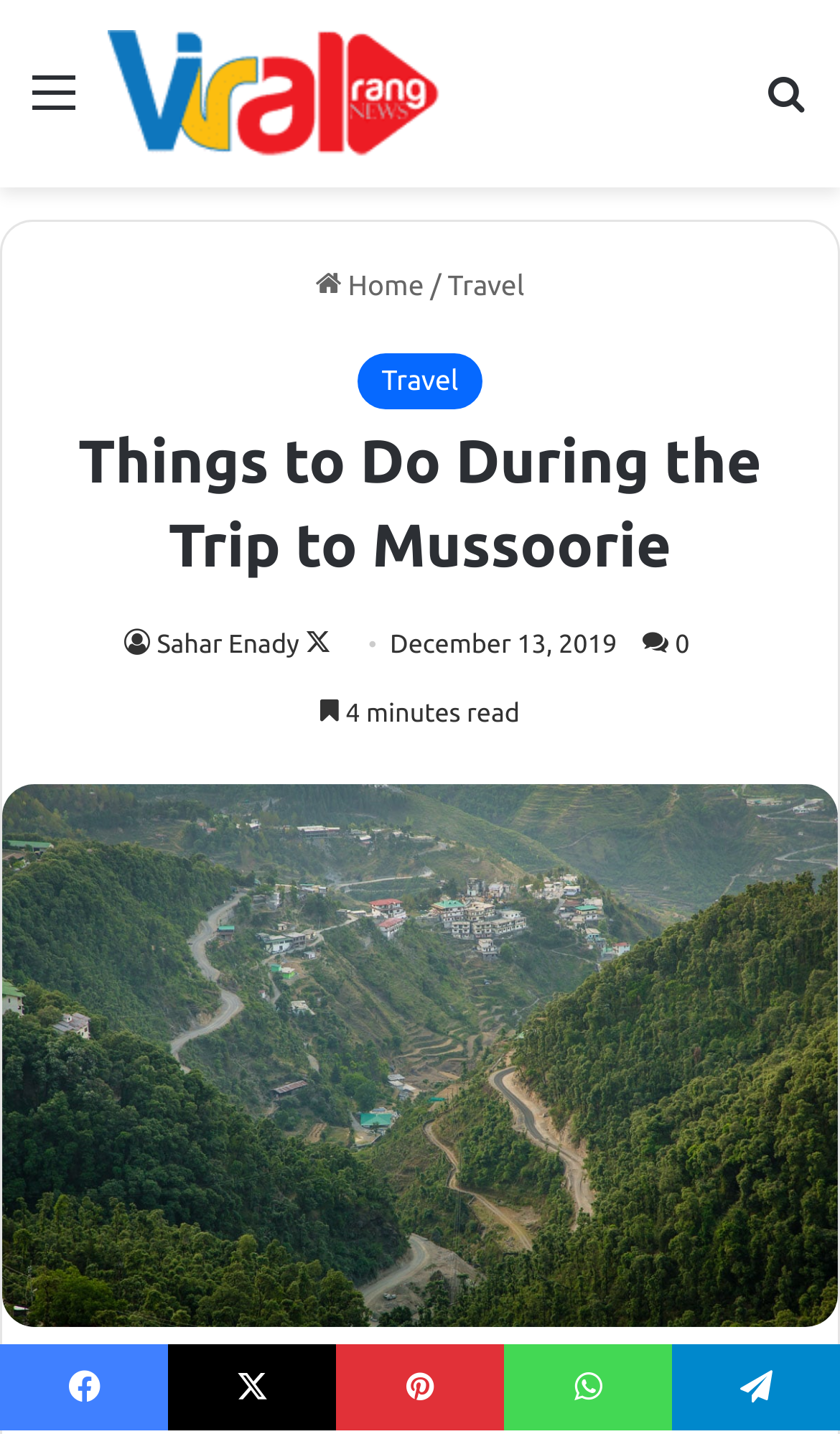Extract the bounding box coordinates for the HTML element that matches this description: "Follow on X". The coordinates should be four float numbers between 0 and 1, i.e., [left, top, right, bottom].

[0.364, 0.44, 0.394, 0.46]